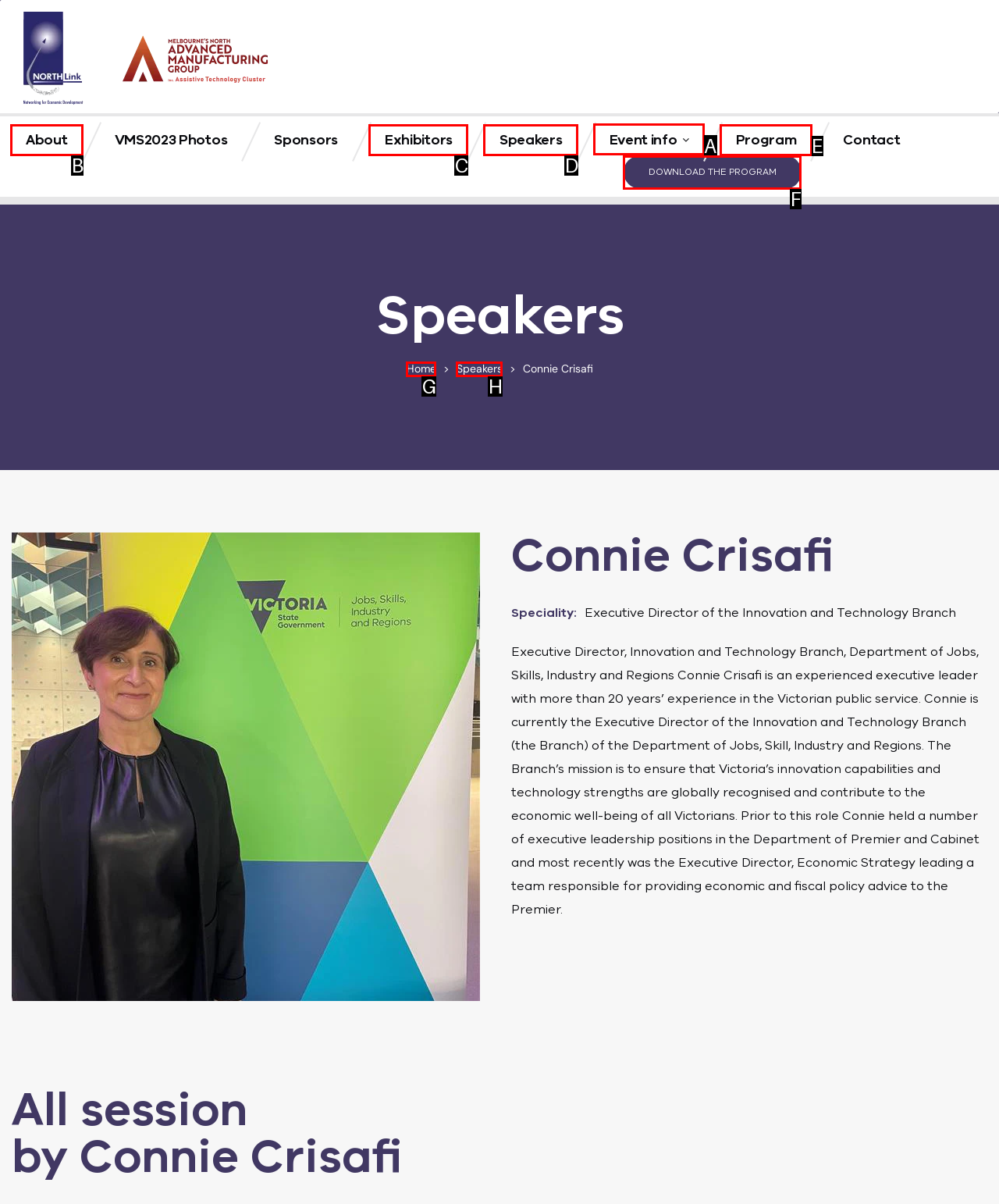To complete the task: Go to the 'Event info' page, select the appropriate UI element to click. Respond with the letter of the correct option from the given choices.

A